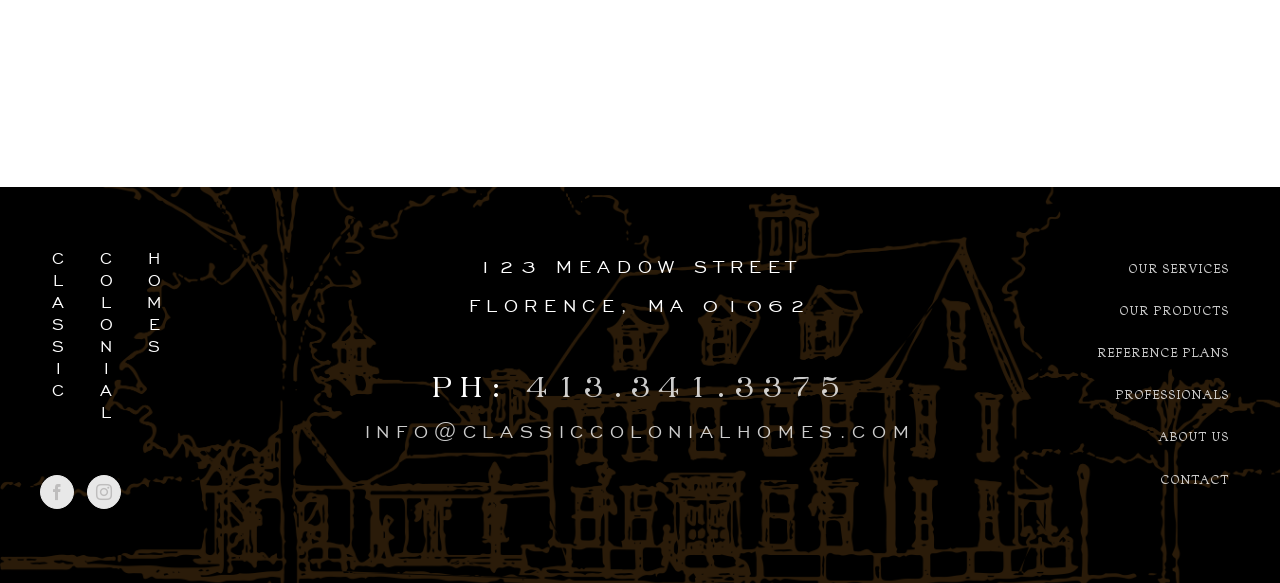Identify the bounding box coordinates of the element to click to follow this instruction: 'view our services'. Ensure the coordinates are four float values between 0 and 1, provided as [left, top, right, bottom].

[0.753, 0.425, 0.968, 0.497]